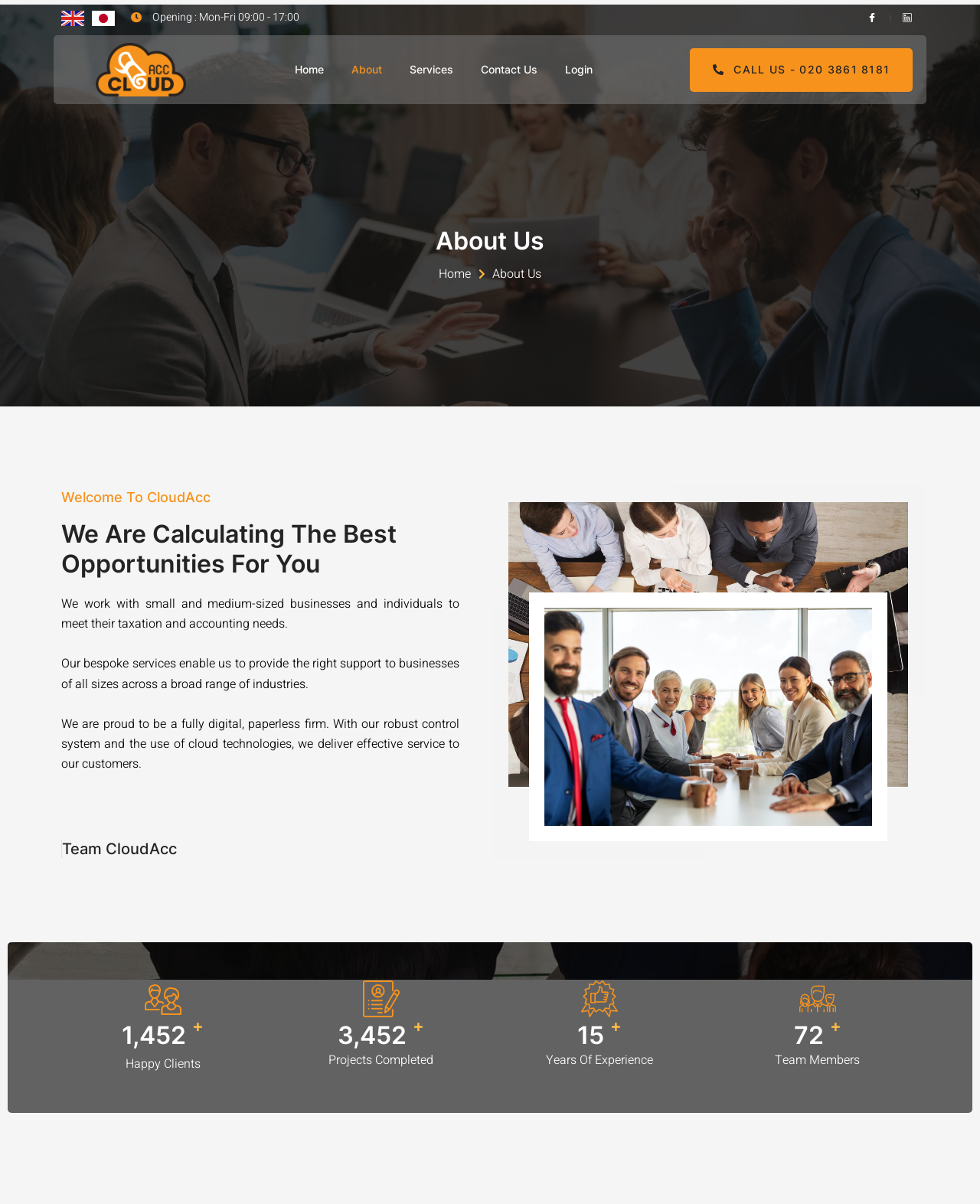Offer a thorough description of the webpage.

The webpage is about CloudAcc, a company that provides taxation and accounting services. At the top left corner, there are two links, "United Kingdom" and "Japan", each accompanied by a small flag icon. Below these links, there is a static text "Opening : Mon-Fri 09:00 - 17:00" indicating the company's operating hours.

On the top right corner, there are five links: "Home", "About", "Services", "Contact Us", and "Login", which serve as the main navigation menu. Next to these links, there is a "CloudAcc Logo" image.

In the middle of the page, there is a prominent heading "About Us" followed by a subheading "Welcome To CloudAcc". Below this, there are three paragraphs of static text describing the company's services and mission.

Further down, there are four sections with headings "Team CloudAcc", "Happy Clients", "Projects Completed", and "Years Of Experience". Each section contains a statistic, such as "1,452" happy clients, "3,452" projects completed, and "72" years of experience, accompanied by a superscript "+" symbol. These sections are likely showcasing the company's achievements and expertise.

At the bottom of the page, there is a call-to-action link "CALL US - 020 3861 8181" encouraging visitors to contact the company.